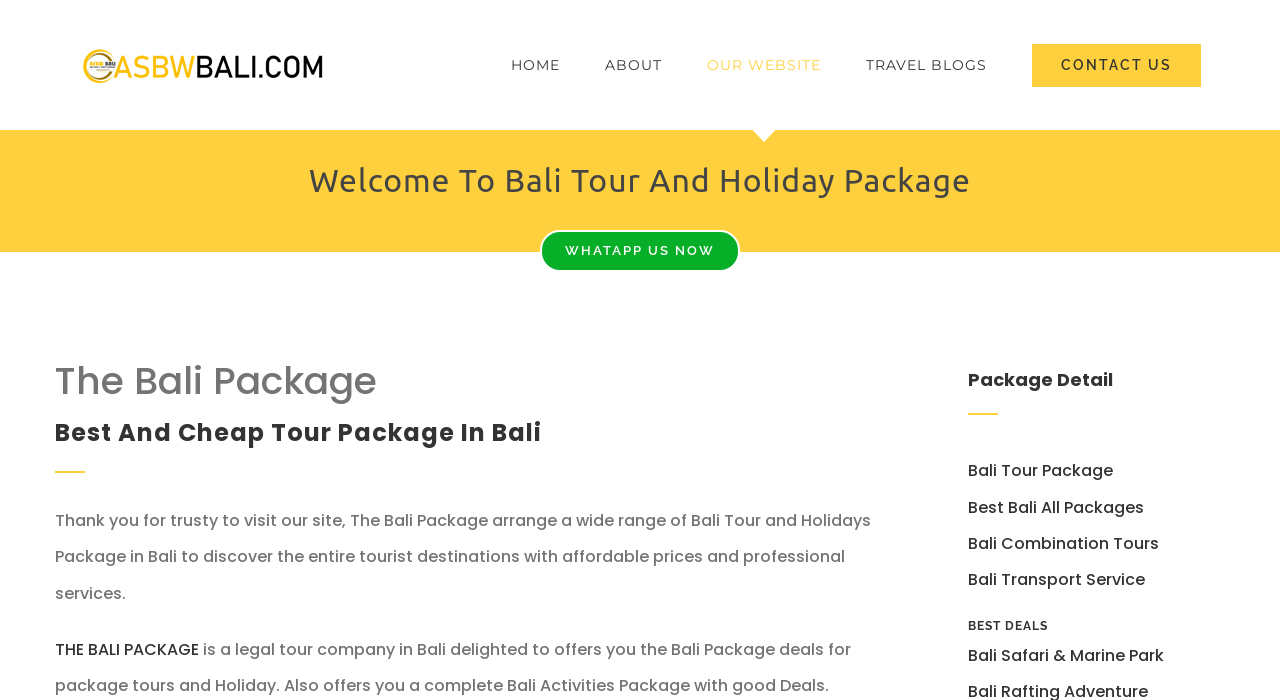Consider the image and give a detailed and elaborate answer to the question: 
What is the logo of the website?

The logo of the website is located at the top left corner of the webpage, and it is an image with a bounding box coordinate of [0.062, 0.057, 0.257, 0.131]. The logo is also a link, which suggests that it may be clickable.